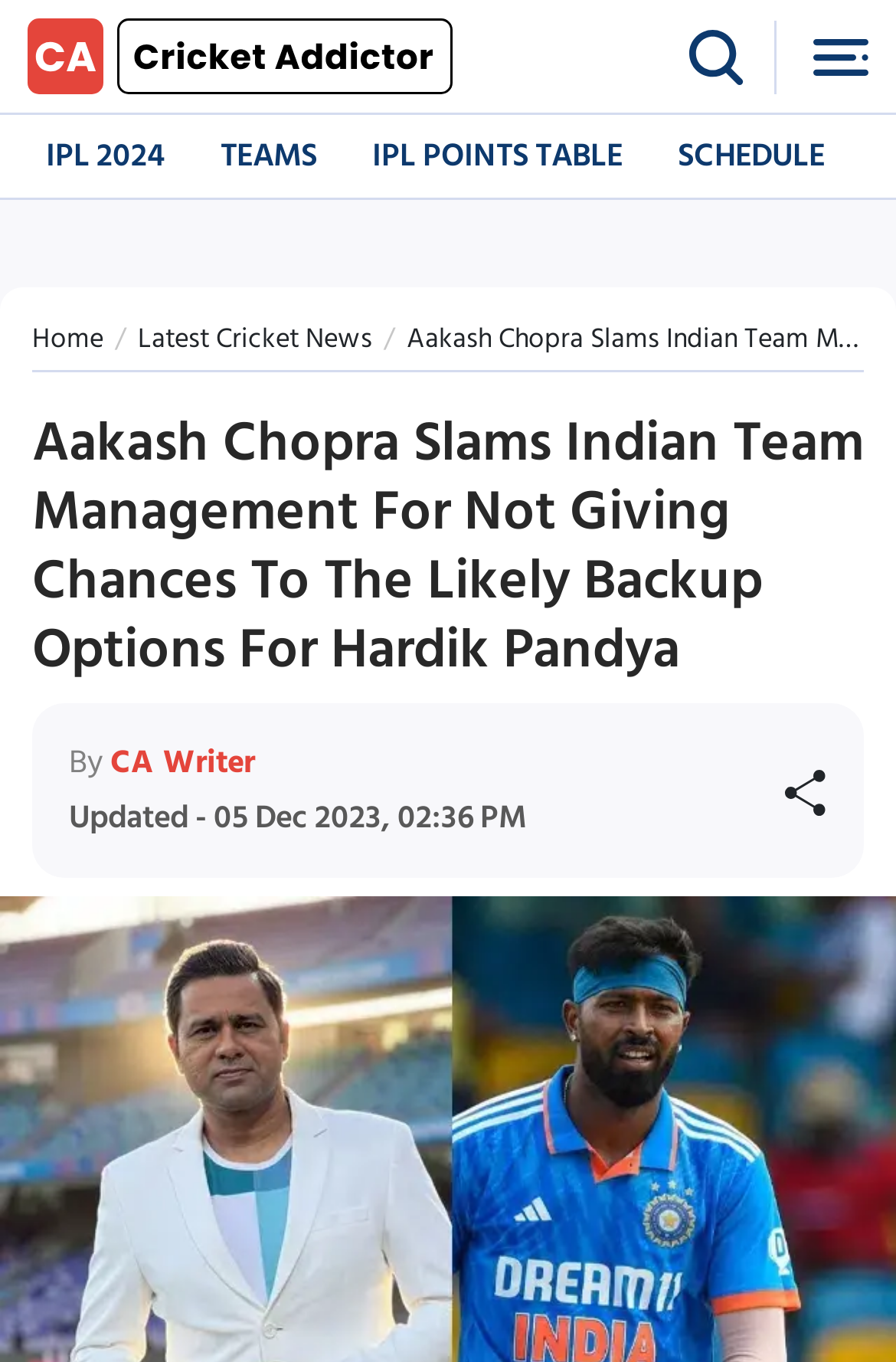Find the bounding box coordinates of the element to click in order to complete the given instruction: "Read the featured post."

None